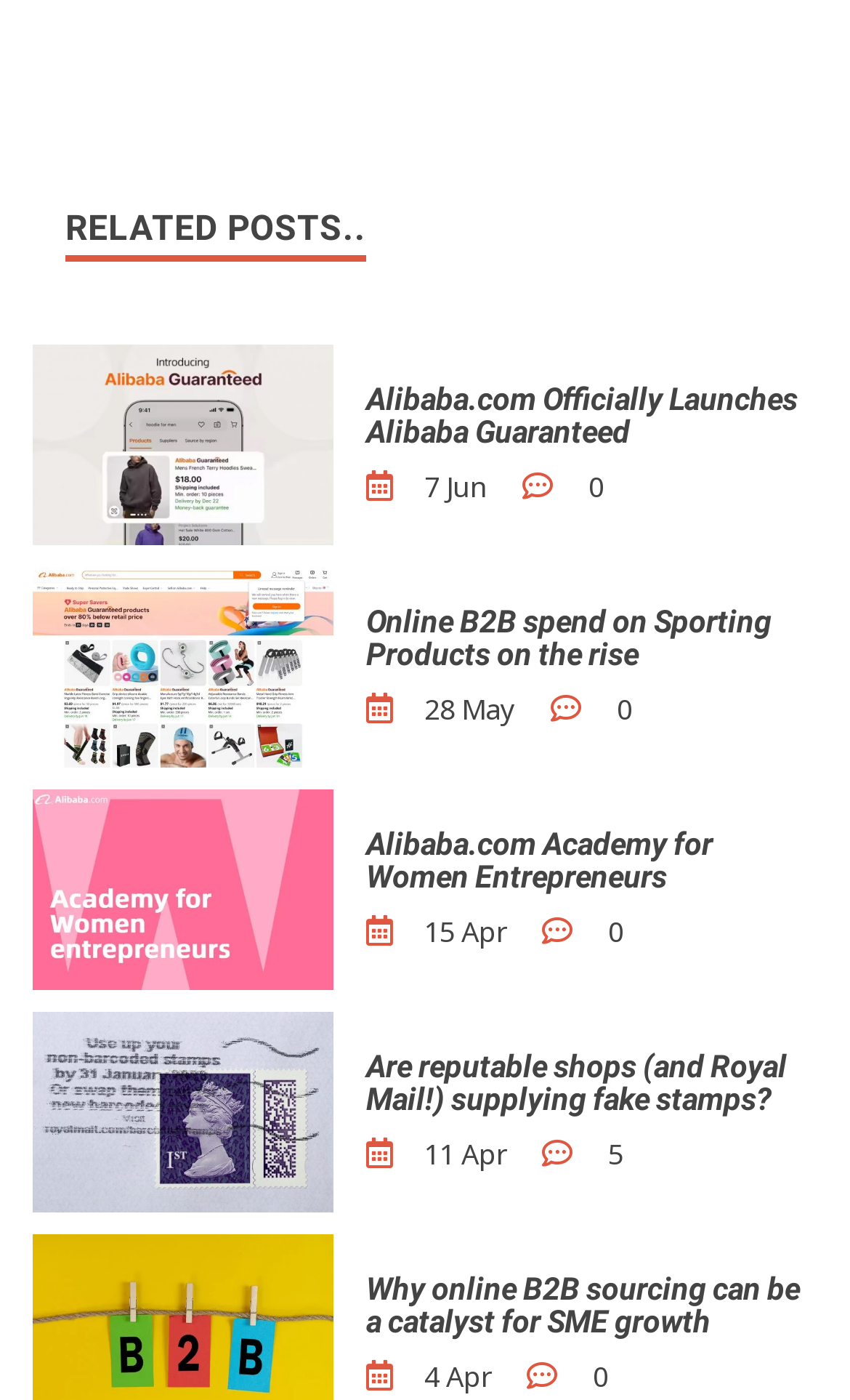Please give a concise answer to this question using a single word or phrase: 
How many comments does the second post have?

0